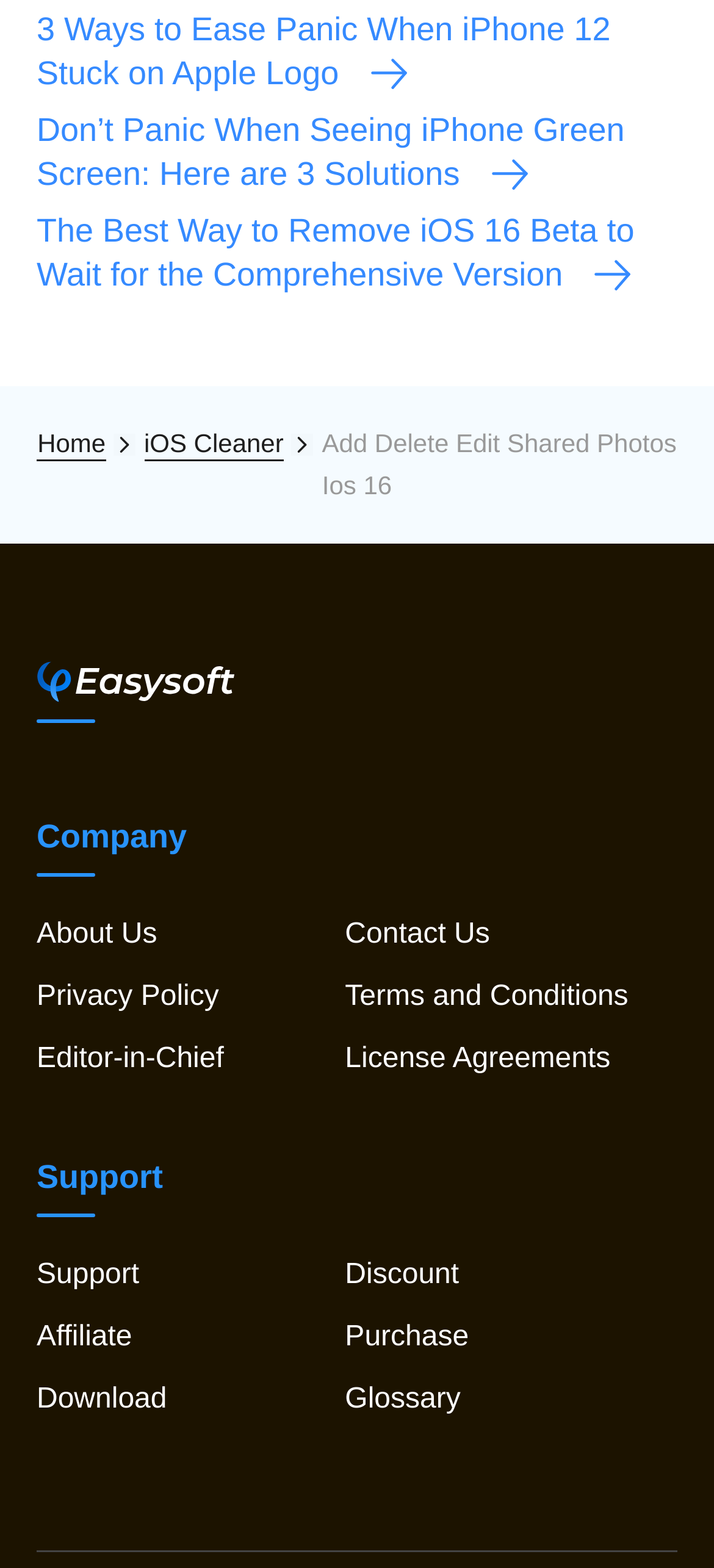From the screenshot, find the bounding box of the UI element matching this description: "iOS Cleaner". Supply the bounding box coordinates in the form [left, top, right, bottom], each a float between 0 and 1.

[0.202, 0.273, 0.397, 0.292]